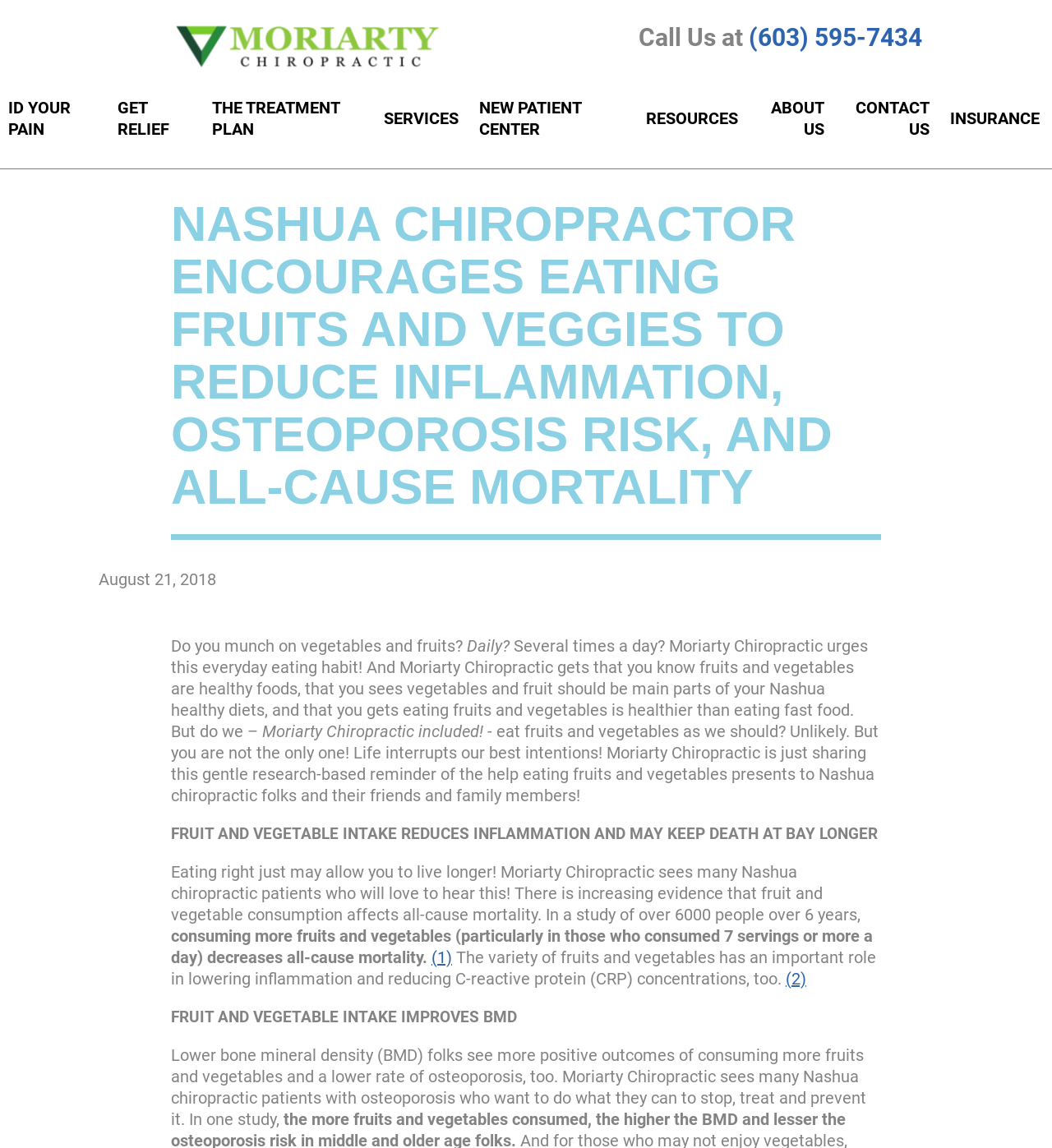How many links are in the top navigation menu? Please answer the question using a single word or phrase based on the image.

9